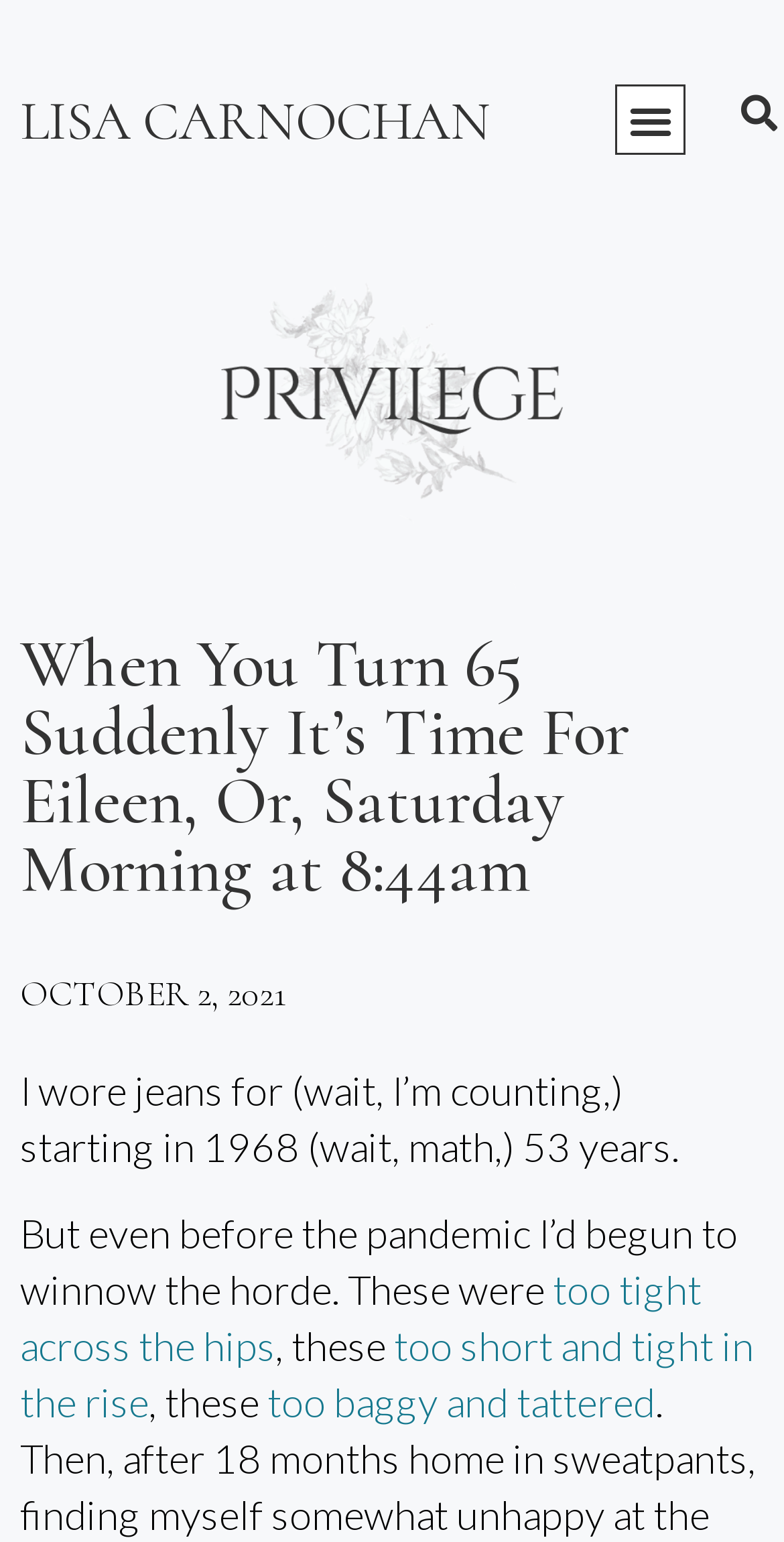Given the description "too tight across the hips", determine the bounding box of the corresponding UI element.

[0.026, 0.82, 0.895, 0.887]